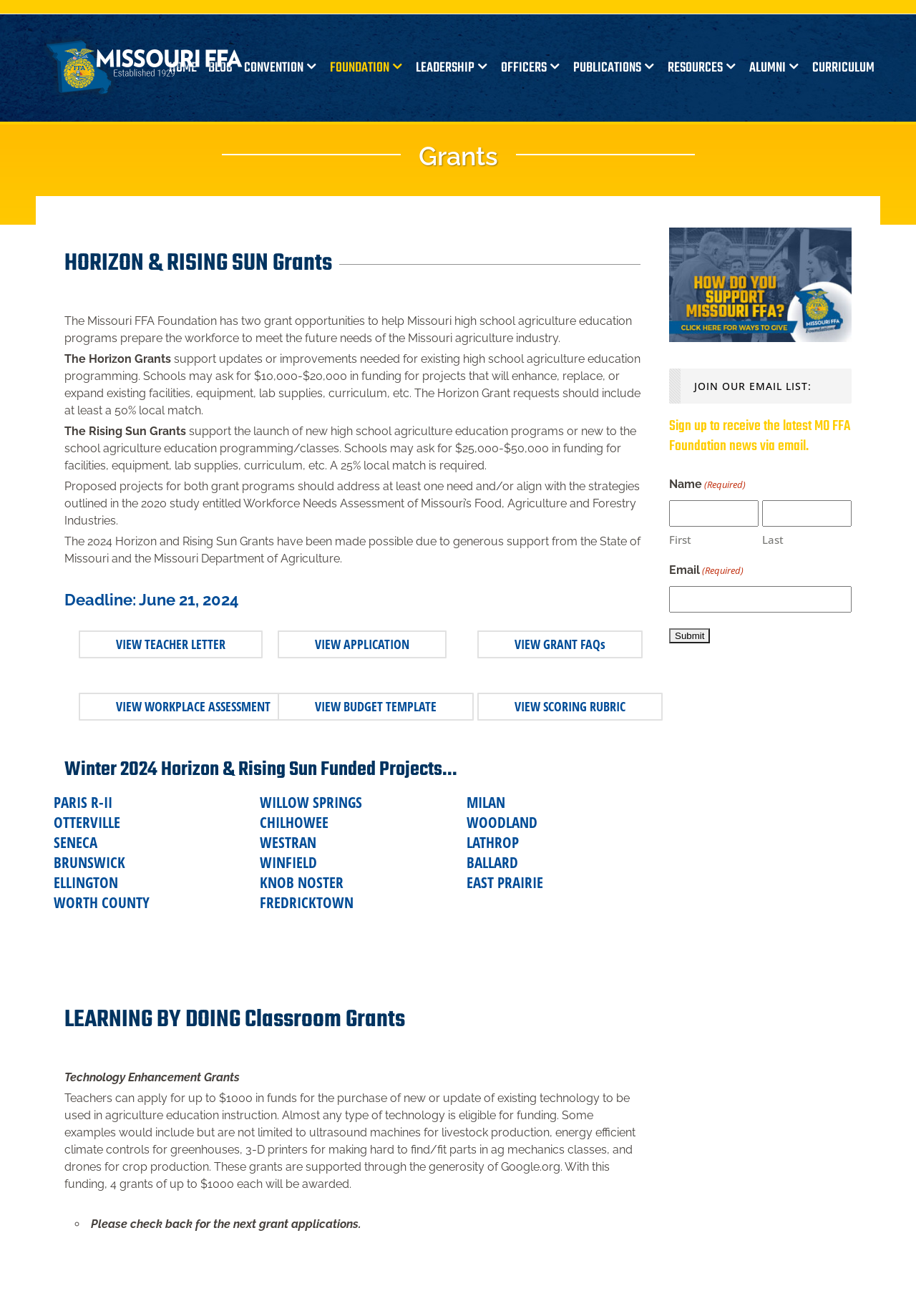Locate the bounding box coordinates of the clickable area needed to fulfill the instruction: "Learn about HORIZON & RISING SUN Grants".

[0.07, 0.187, 0.362, 0.214]